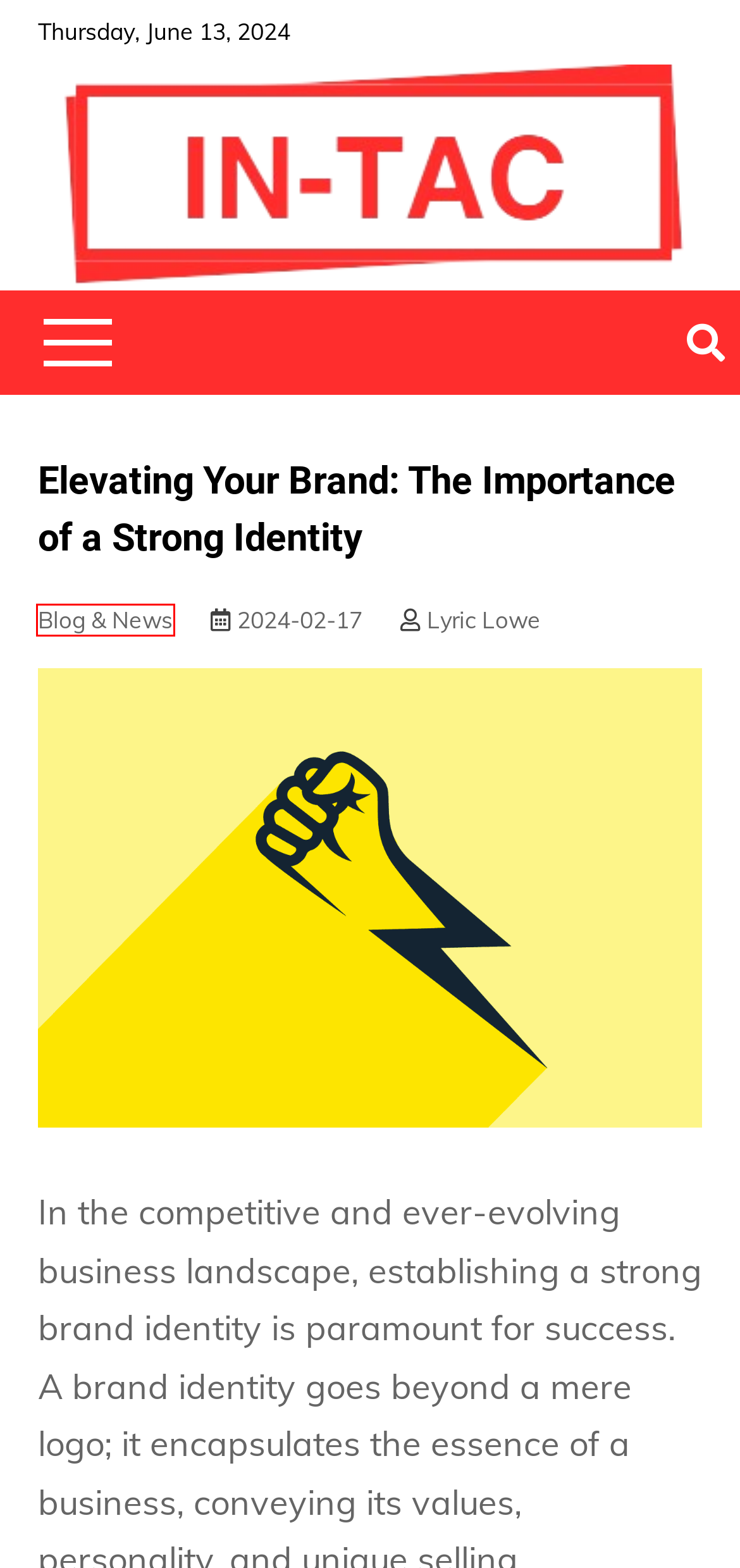You have a screenshot showing a webpage with a red bounding box highlighting an element. Choose the webpage description that best fits the new webpage after clicking the highlighted element. The descriptions are:
A. Navigating Market Trends: Strategies for Business Adaptability | In-TAC
B. Biography | In-TAC
C. Crafting a Robust Business Plan: A Step-by-Step Guide | In-TAC
D. The Impact of Social Media on Modern Business | In-TAC
E. Blog & News | In-TAC
F. Ecoline Windows Vancouver: Unveiling the Top-Rated Window Company with Honest Reviews | In-TAC
G. Home | In-TAC
H. Effective Time Management: Boosting Productivity in the Workplace | In-TAC

E